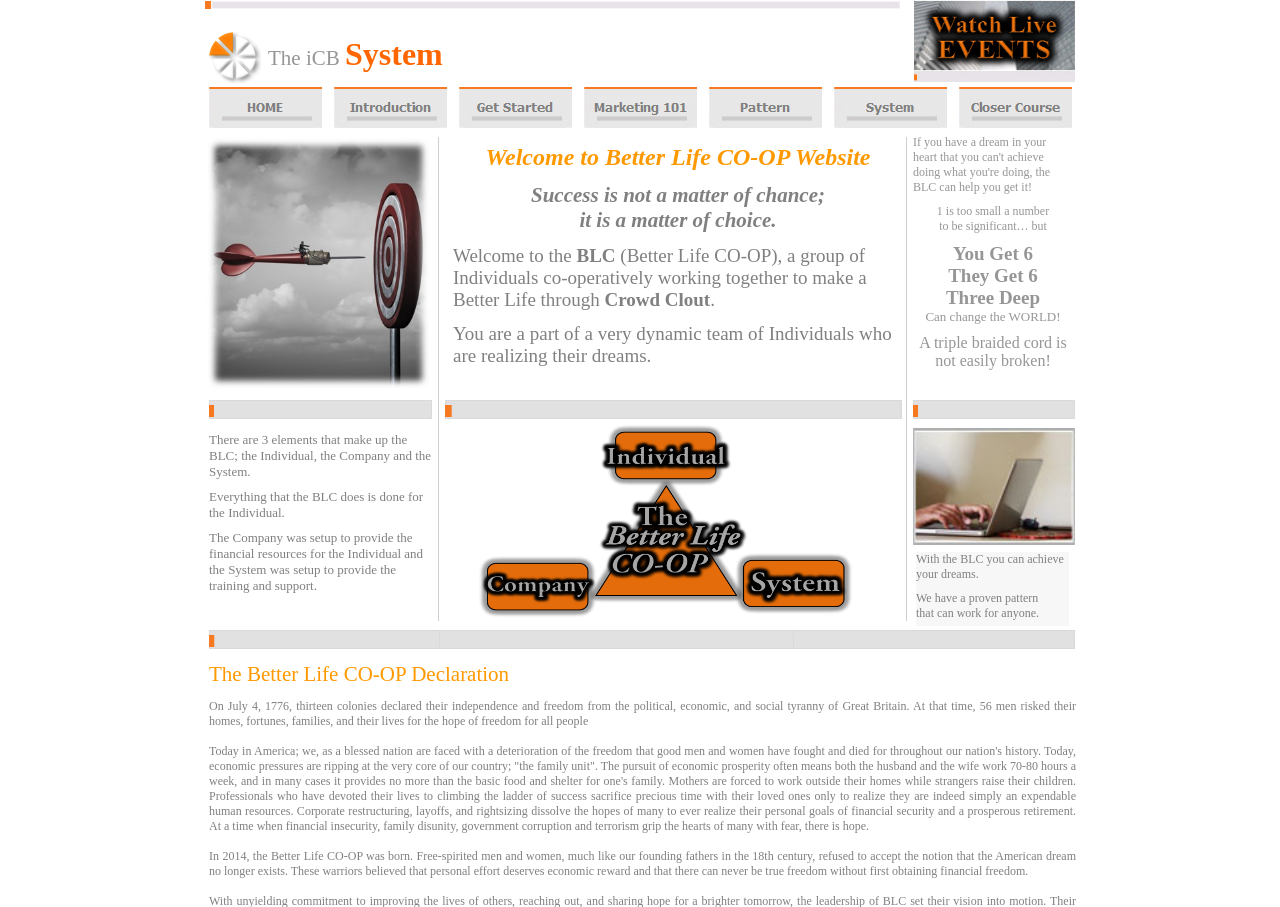Determine the bounding box coordinates of the clickable area required to perform the following instruction: "Read the Better Life CO-OP Declaration". The coordinates should be represented as four float numbers between 0 and 1: [left, top, right, bottom].

[0.163, 0.73, 0.398, 0.756]